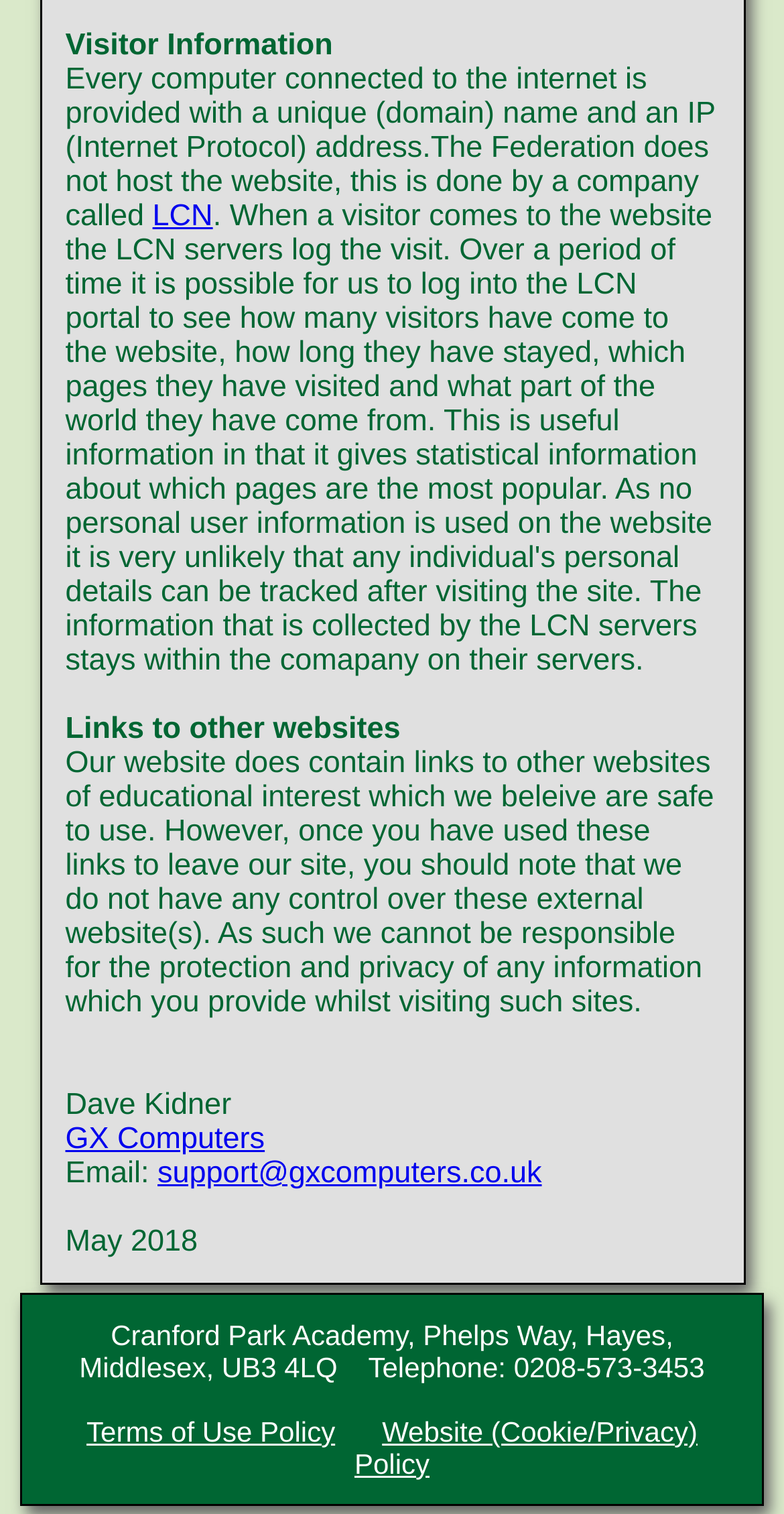Please specify the bounding box coordinates in the format (top-left x, top-left y, bottom-right x, bottom-right y), with values ranging from 0 to 1. Identify the bounding box for the UI component described as follows: Website (Cookie/Privacy) Policy

[0.452, 0.935, 0.89, 0.977]